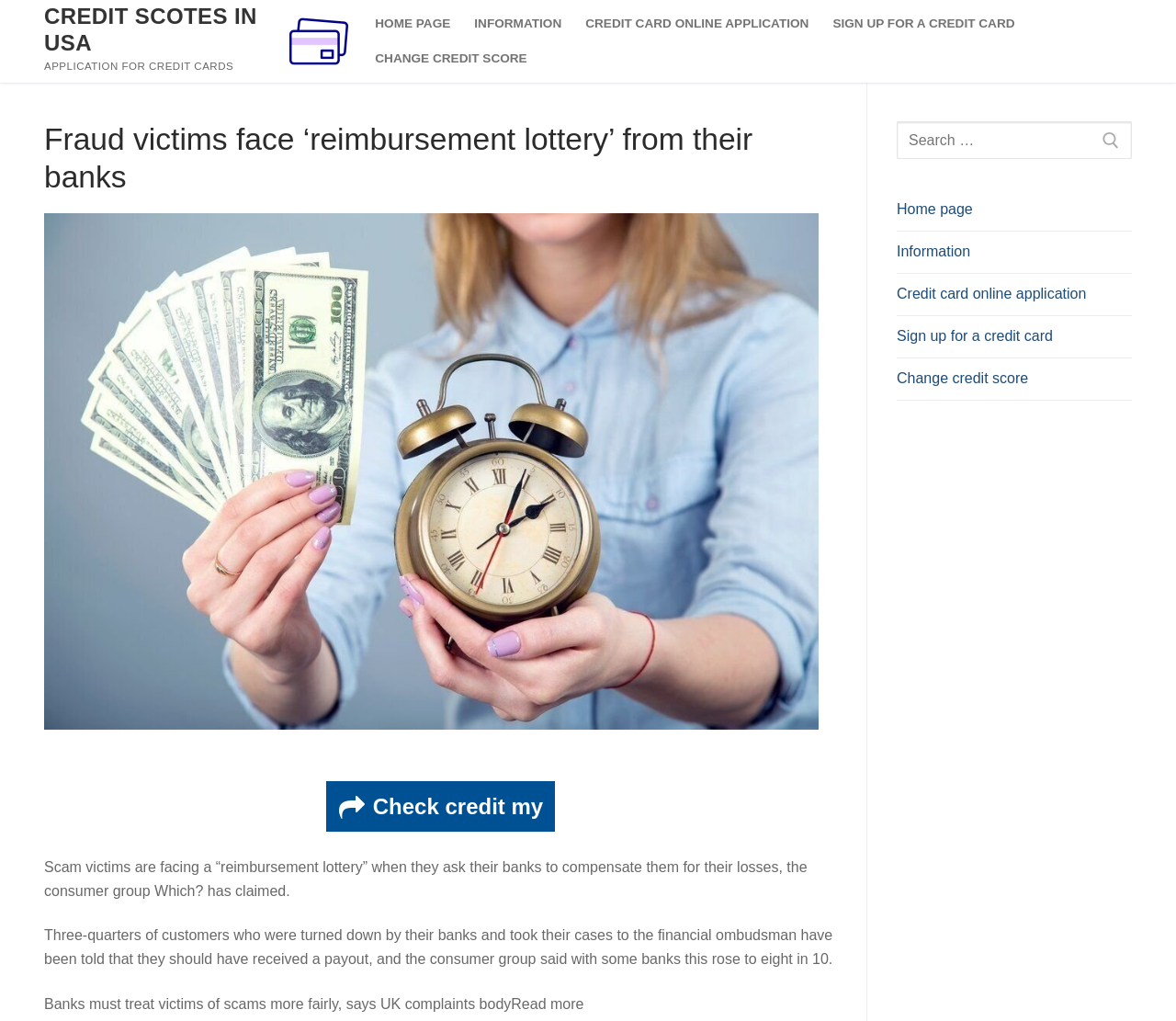What is the name of the consumer group mentioned in the article?
Based on the image, answer the question with as much detail as possible.

The name of the consumer group can be found in the static text 'Scam victims are facing a “reimbursement lottery” when they ask their banks to compensate them for their losses, the consumer group Which? has claimed.'